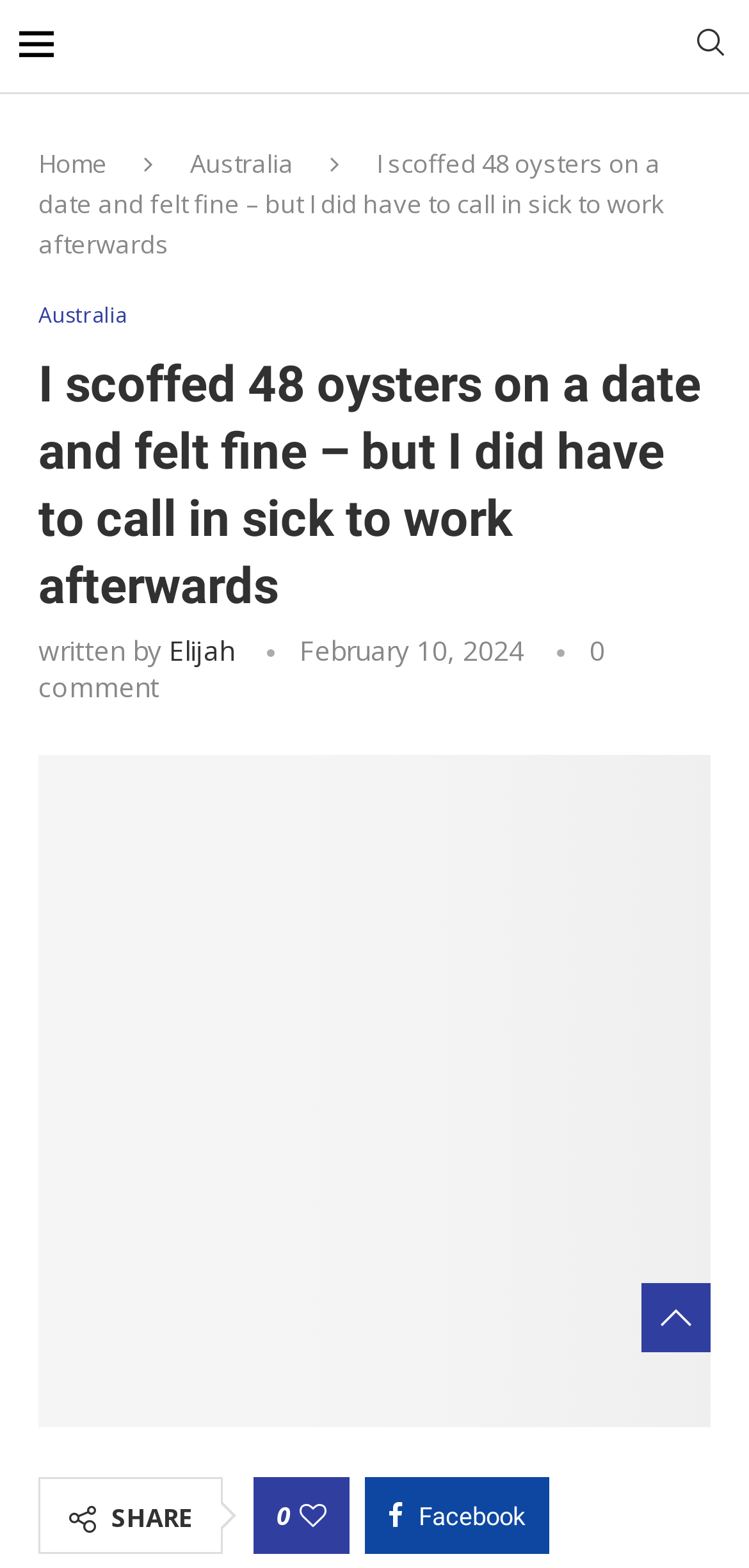Determine the primary headline of the webpage.

I scoffed 48 oysters on a date and felt fine – but I did have to call in sick to work afterwards